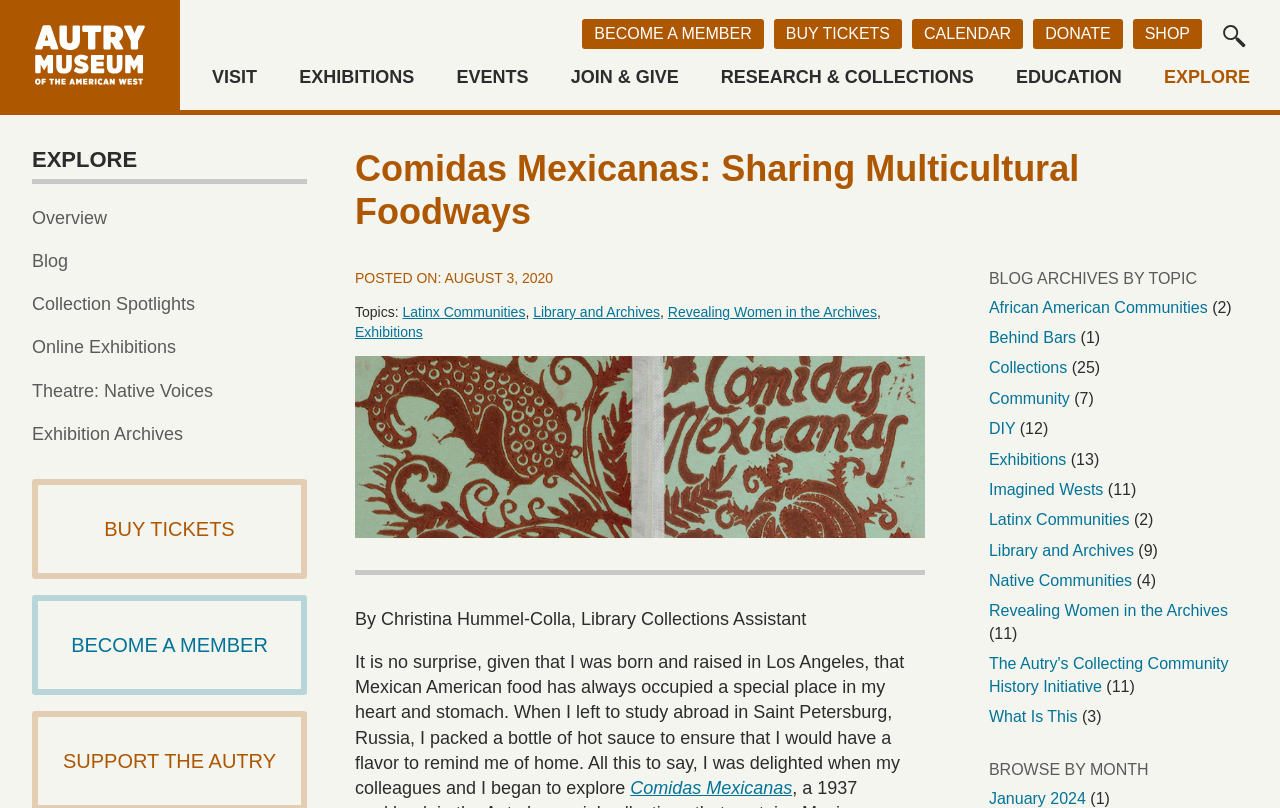Consider the image and give a detailed and elaborate answer to the question: 
What is the topic of the blog post?

I found the answer by looking at the heading element with the text 'Comidas Mexicanas: Sharing Multicultural Foodways' which is located below the main heading of the webpage.